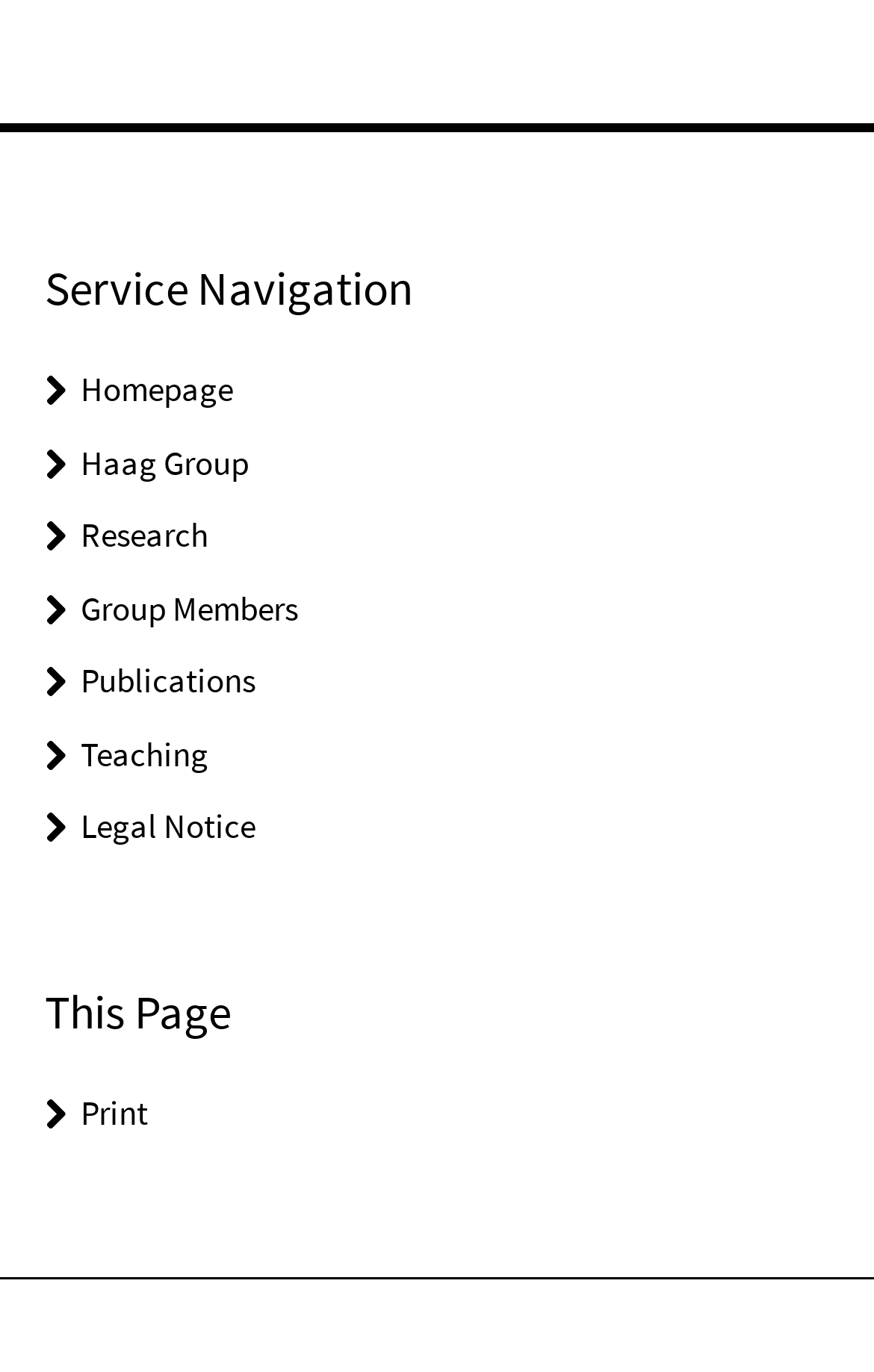How many navigation items have 'Group' in their text?
Based on the screenshot, provide a one-word or short-phrase response.

2